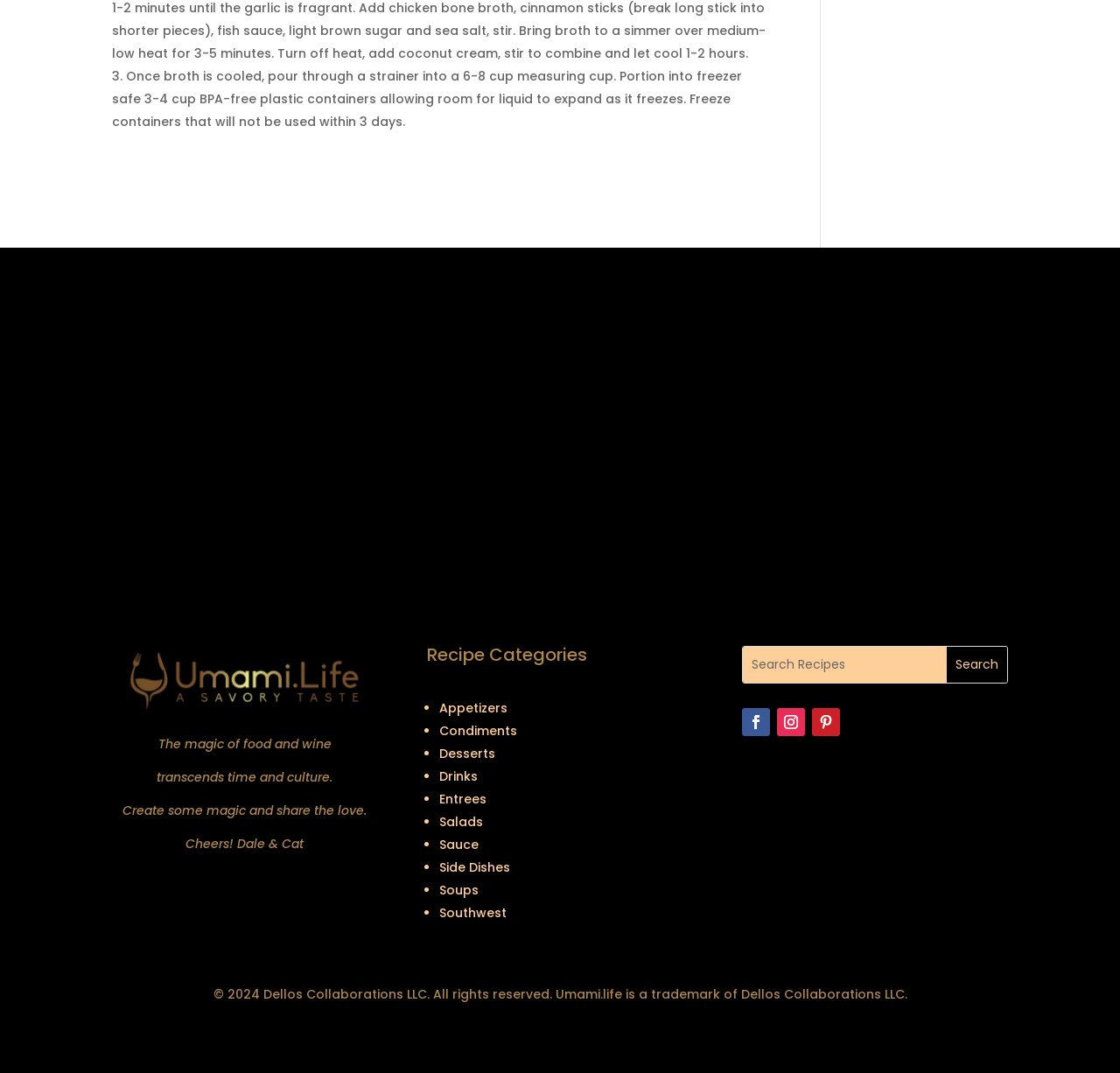Answer briefly with one word or phrase:
What is the copyright information of the website?

2024 Dellos Collaborations LLC